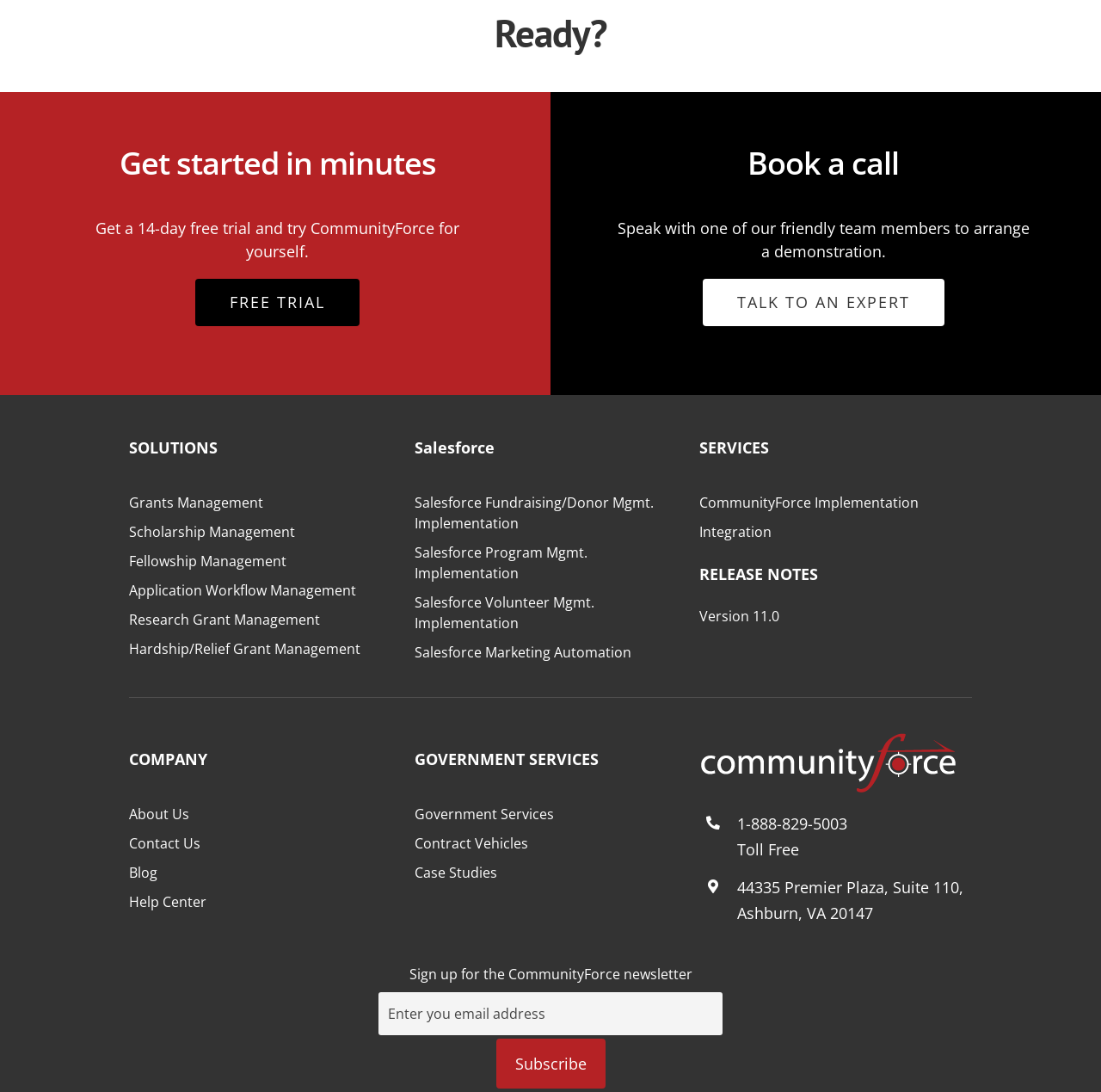Based on the image, give a detailed response to the question: How many solutions are listed on the webpage?

The webpage lists 6 solutions, which are Grants Management, Scholarship Management, Fellowship Management, Application Workflow Management, Research Grant Management, and Hardship/Relief Grant Management. These solutions are listed under the 'SOLUTIONS' section of the webpage.